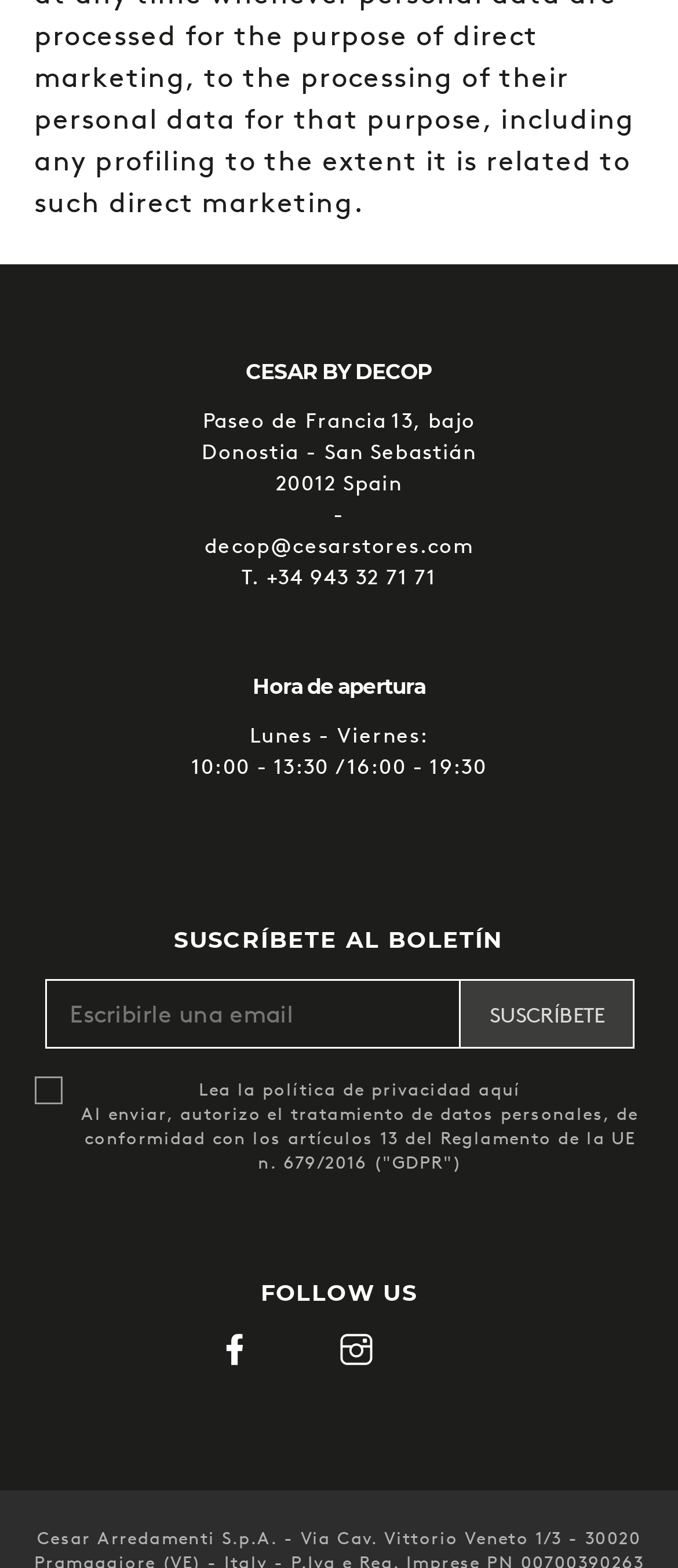What is the phone number of CESAR BY DECOP?
Please answer the question as detailed as possible.

I found the phone number by looking at the link element next to the 'Telephone' abbreviation, which provides the phone number in international format.